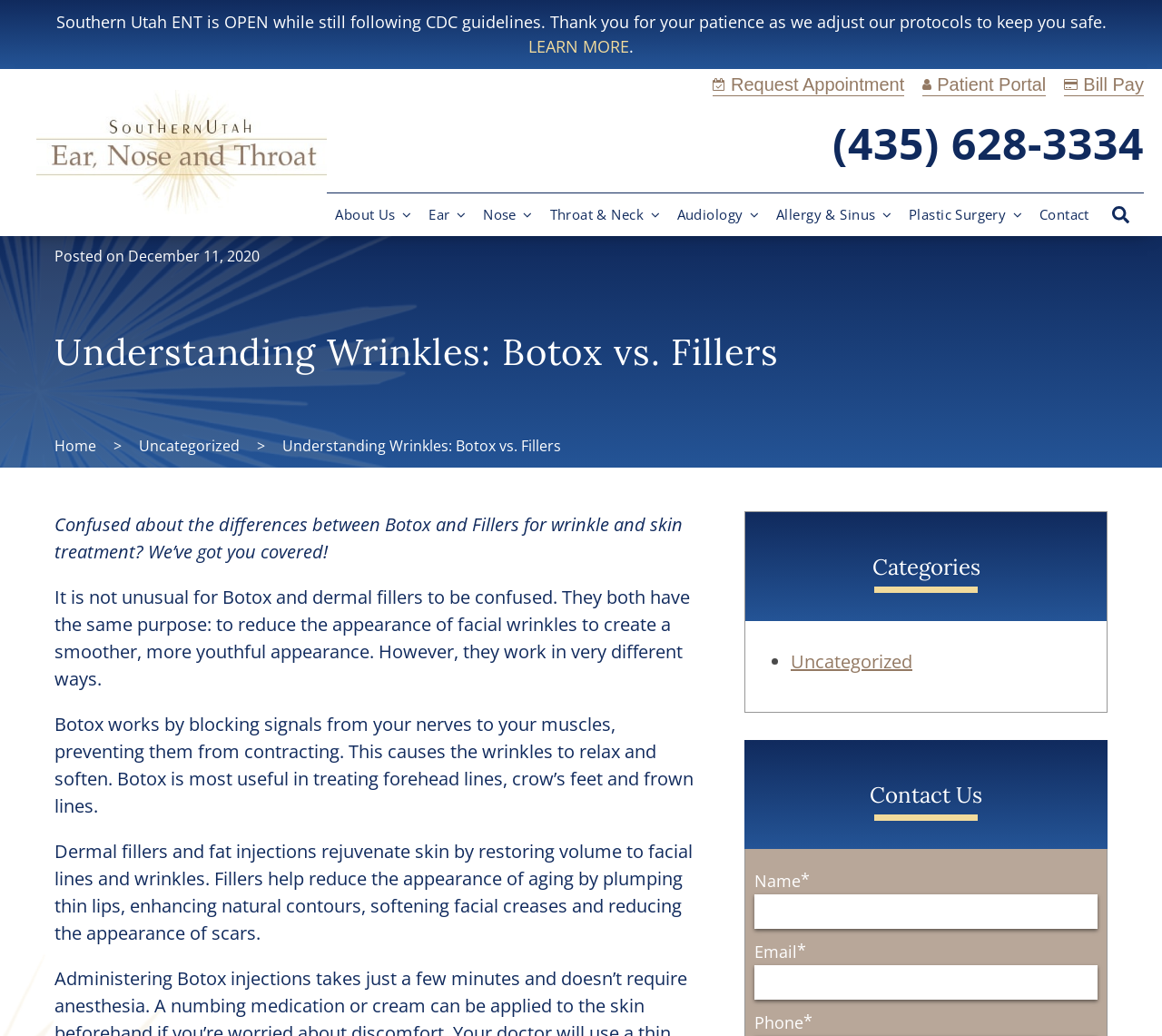Extract the text of the main heading from the webpage.

Understanding Wrinkles: Botox vs. Fillers